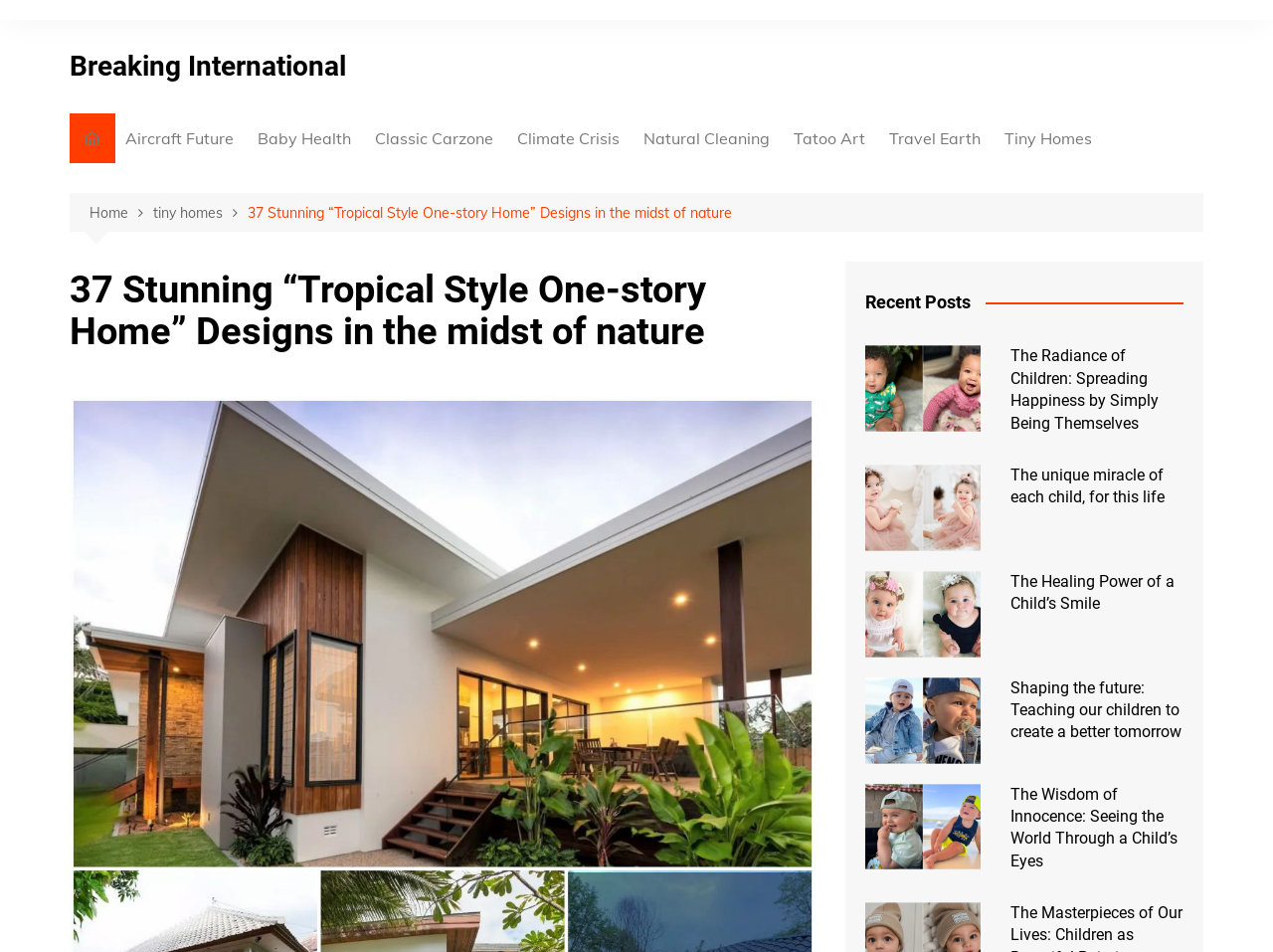Illustrate the webpage thoroughly, mentioning all important details.

This webpage is about tropical home style, also referred to as tropical modernism, which blends modernism with natural elements. The page has a header section with a title "37 Stunning “Tropical Style One-story Home” Designs in the midst of nature – Breaking International" and a navigation menu with links to various categories, including "Home", "Tiny Homes", and others.

Below the header, there is a section with a series of links to different articles or posts, including "The Radiance of Children: Spreading Happiness by Simply Being Themselves", "The unique miracle of each child, for this life", "The Healing Power of a Child’s Smile", "Shaping the future: Teaching our children to create a better tomorrow", and "The Wisdom of Innocence: Seeing the World Through a Child’s Eyes". Each of these links is accompanied by an image and a brief heading that summarizes the content of the article.

The images are positioned to the left of their corresponding headings, and the links and headings are arranged in a vertical column, with each item below the previous one. The overall layout is organized and easy to follow, with clear headings and concise text.